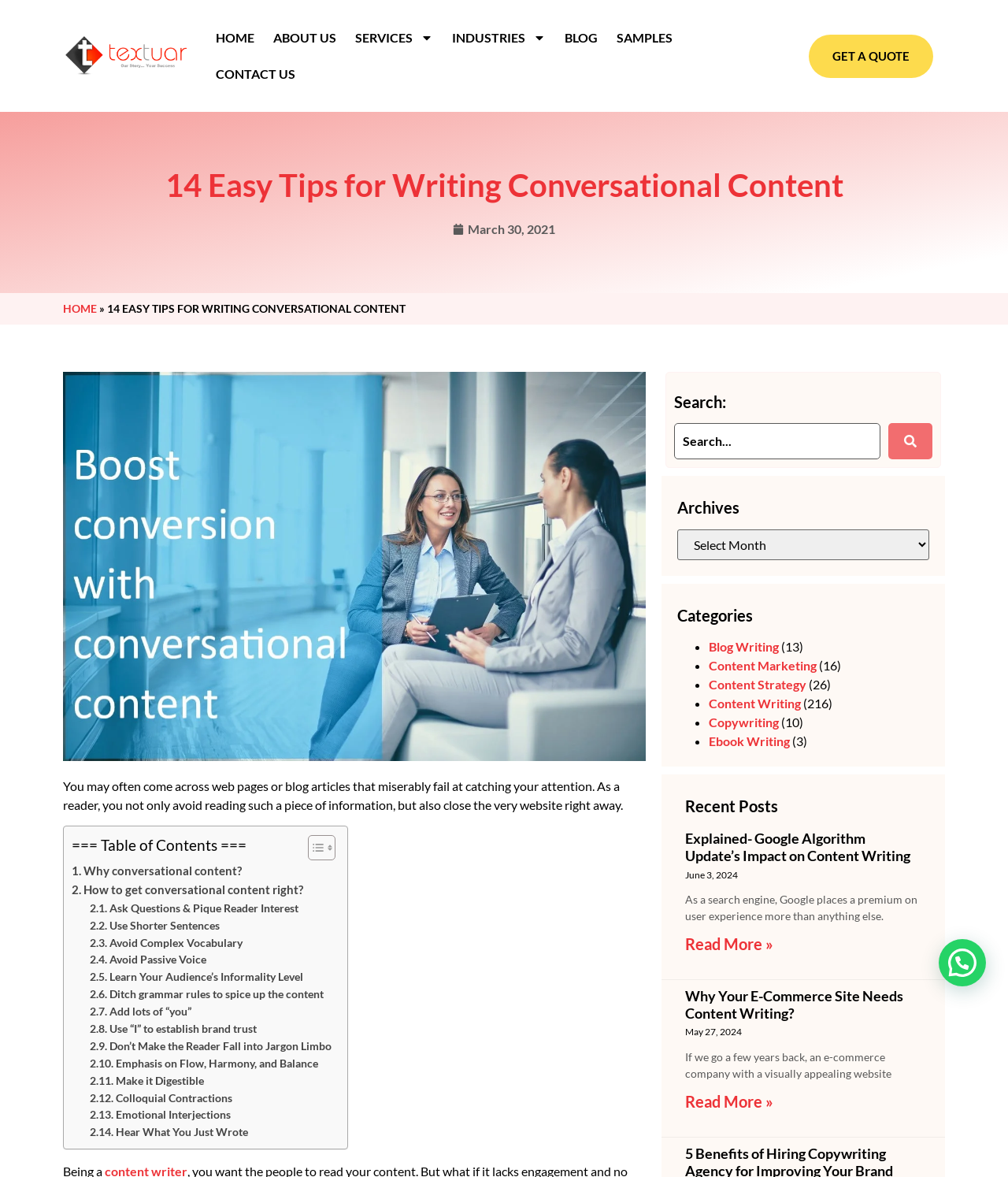Respond to the question below with a single word or phrase:
How many links are in the main navigation menu?

6